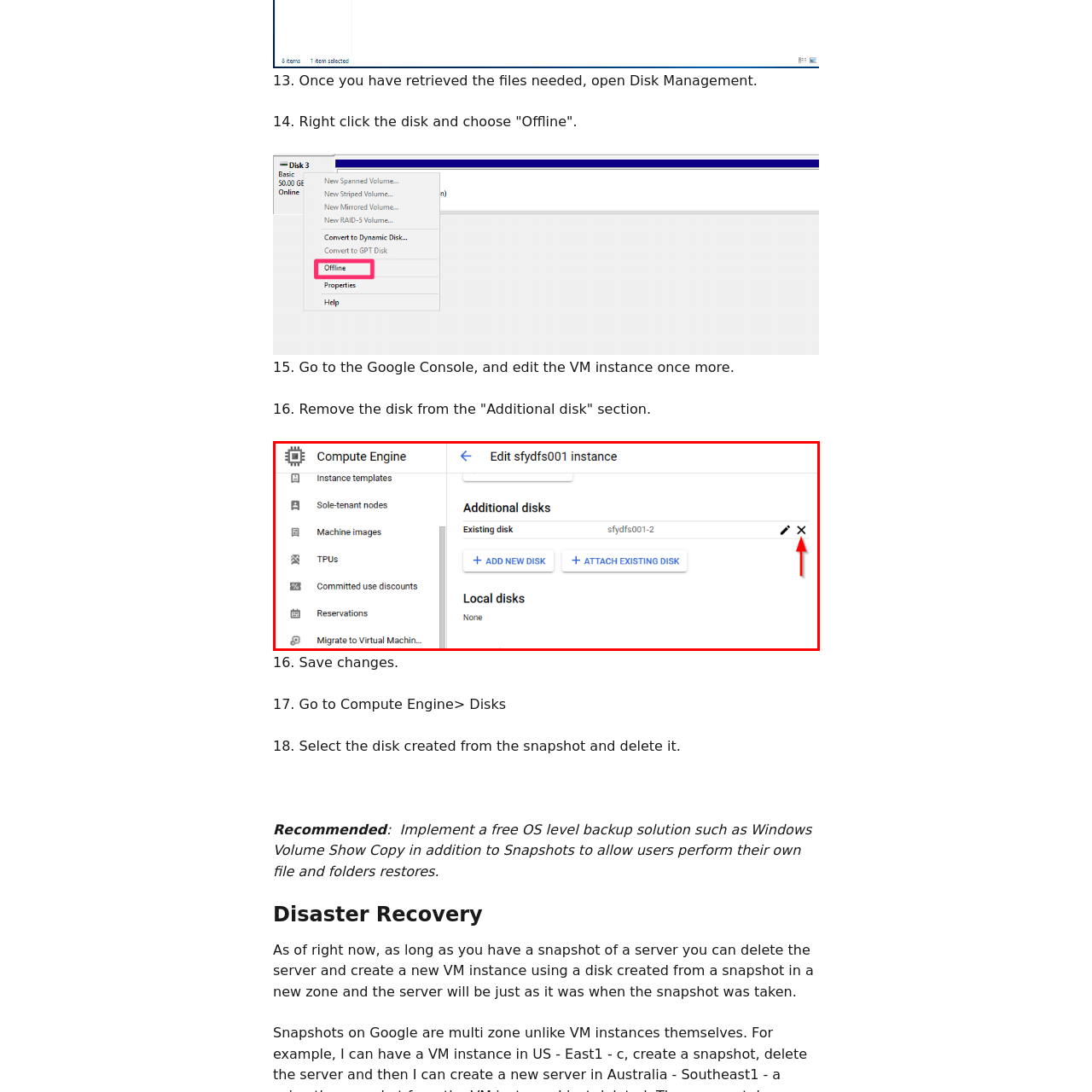Look at the region marked by the red box and describe it extensively.

The image displays the interface of the Google Cloud Platform's Compute Engine, specifically focused on the "Edit" screen for a virtual machine instance named "sfydfs001." In the "Additional disks" section, an existing disk labeled "sfydfs001-2" is shown, along with options for managing disks. The user can add a new disk, attach an existing disk, or remove the selected disk using the highlighted delete icon (represented by a red arrow). This configuration is crucial for modifying the storage options and managing the virtual machine's resources effectively.